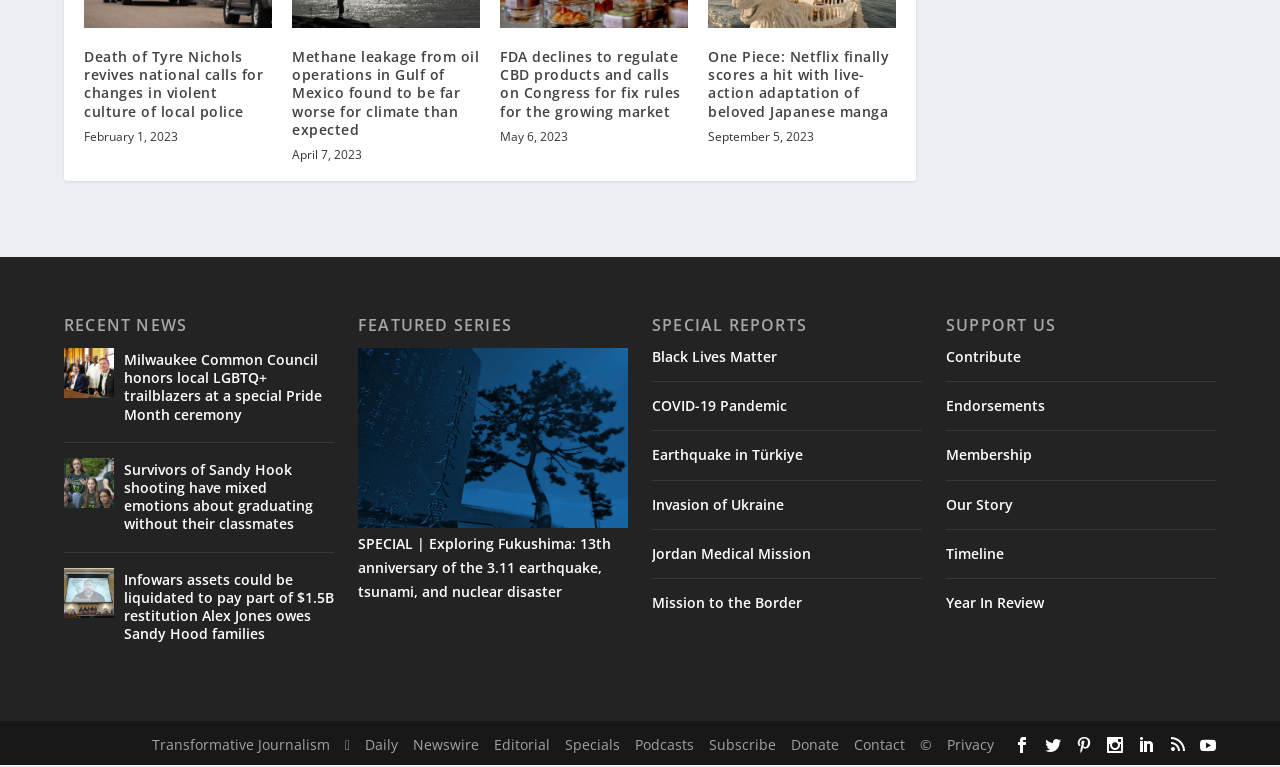Determine the bounding box coordinates of the region that needs to be clicked to achieve the task: "Explore the featured series about BLU_030924_Haranomachi_0613_WEB".

[0.28, 0.653, 0.491, 0.678]